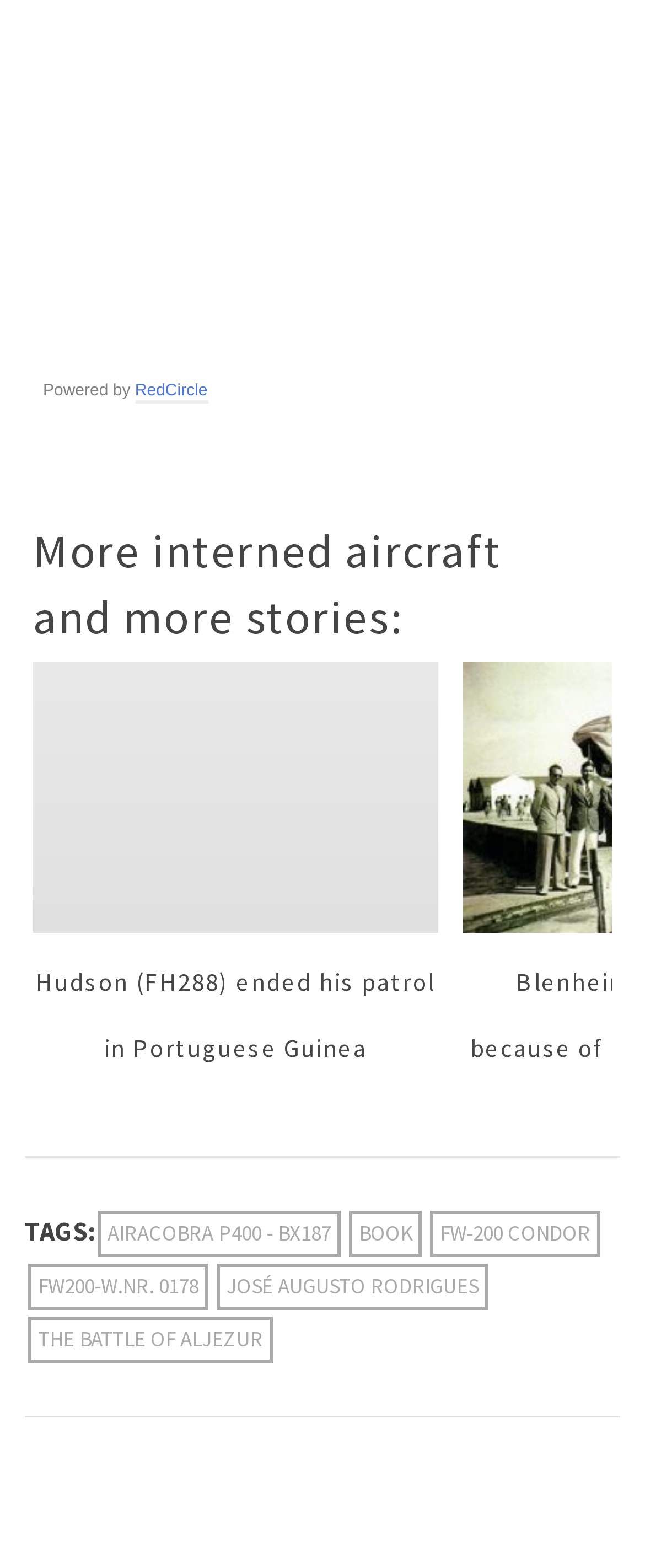Provide the bounding box coordinates for the UI element described in this sentence: "José Augusto Rodrigues". The coordinates should be four float values between 0 and 1, i.e., [left, top, right, bottom].

[0.336, 0.806, 0.756, 0.835]